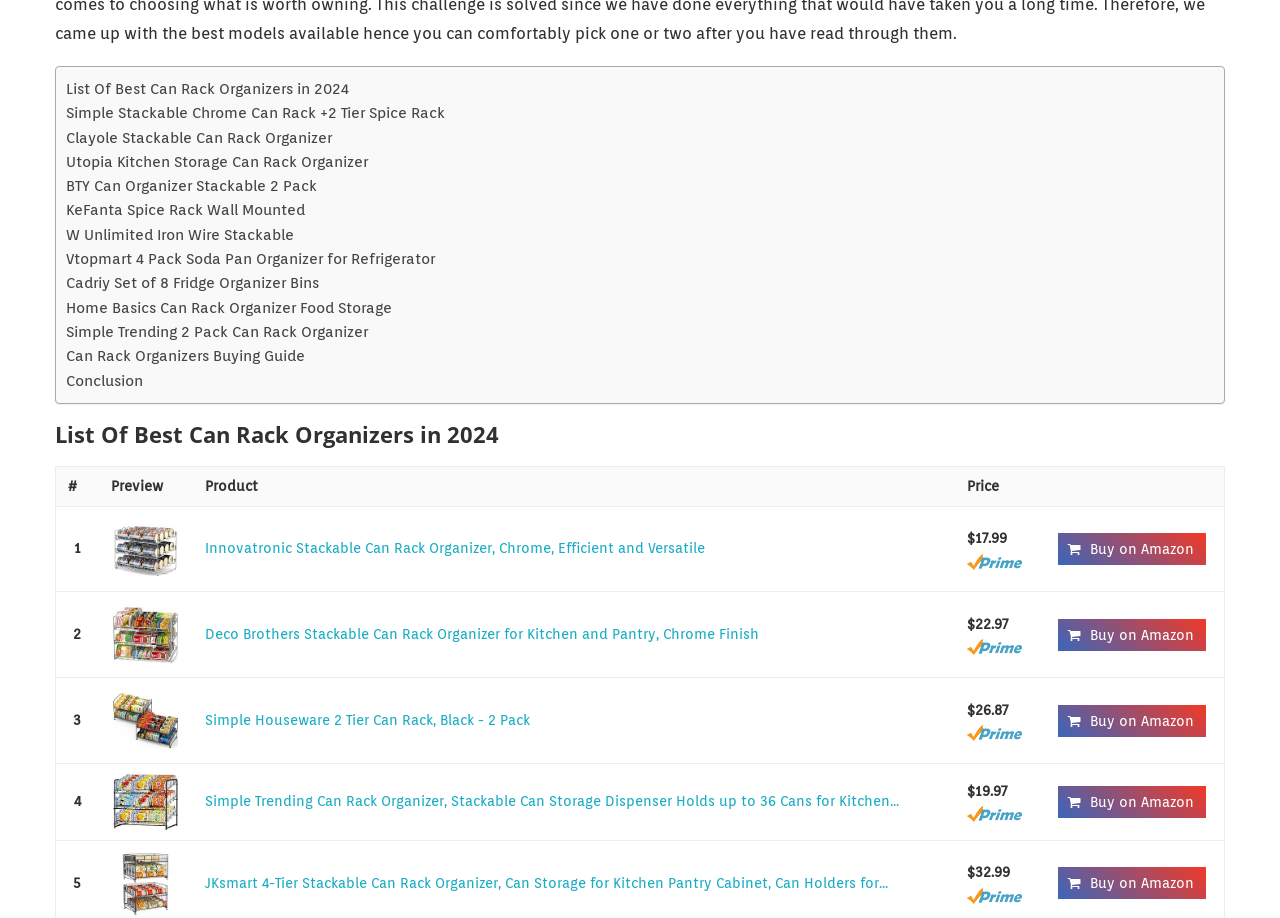Determine the bounding box coordinates for the UI element matching this description: "parent_node: $19.97 title="Amazon Prime"".

[0.756, 0.878, 0.799, 0.896]